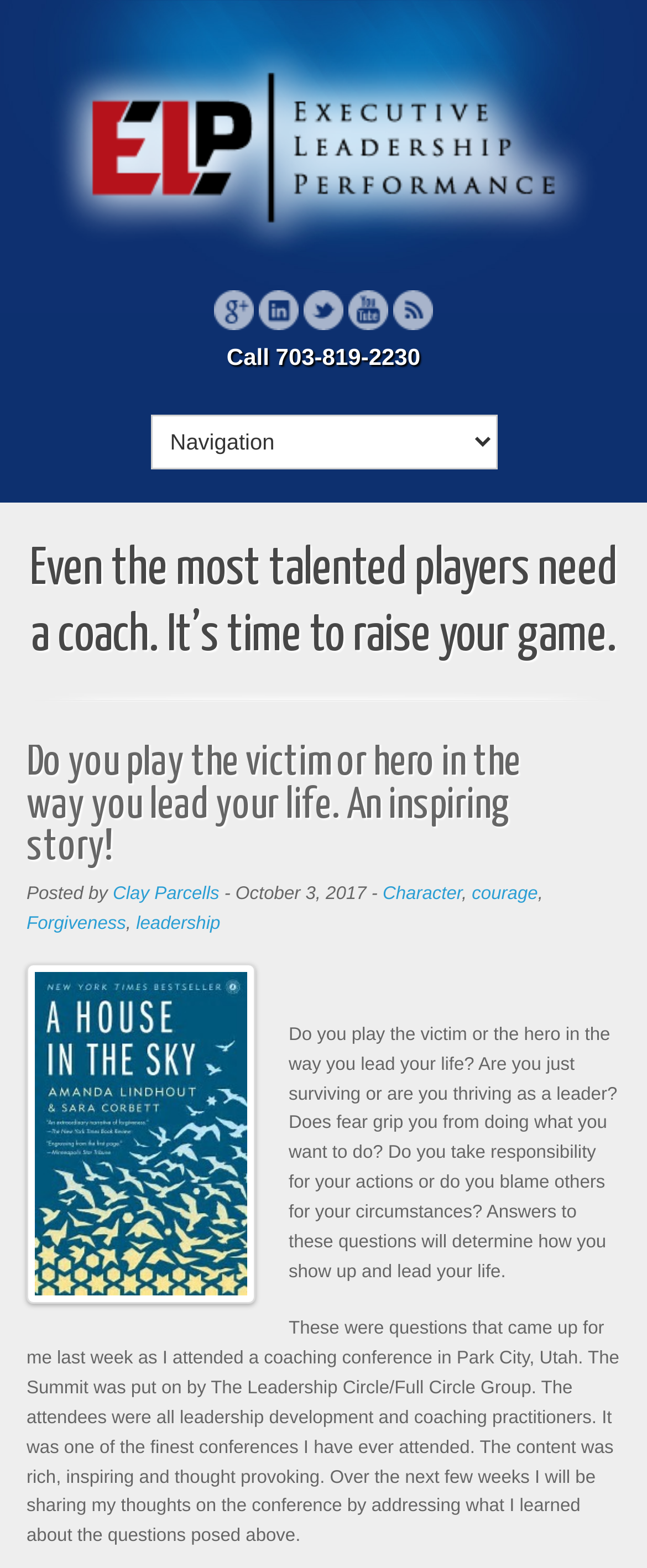Find the bounding box coordinates of the element's region that should be clicked in order to follow the given instruction: "Click on the Executive Leadership Performance link". The coordinates should consist of four float numbers between 0 and 1, i.e., [left, top, right, bottom].

[0.077, 0.155, 0.923, 0.17]